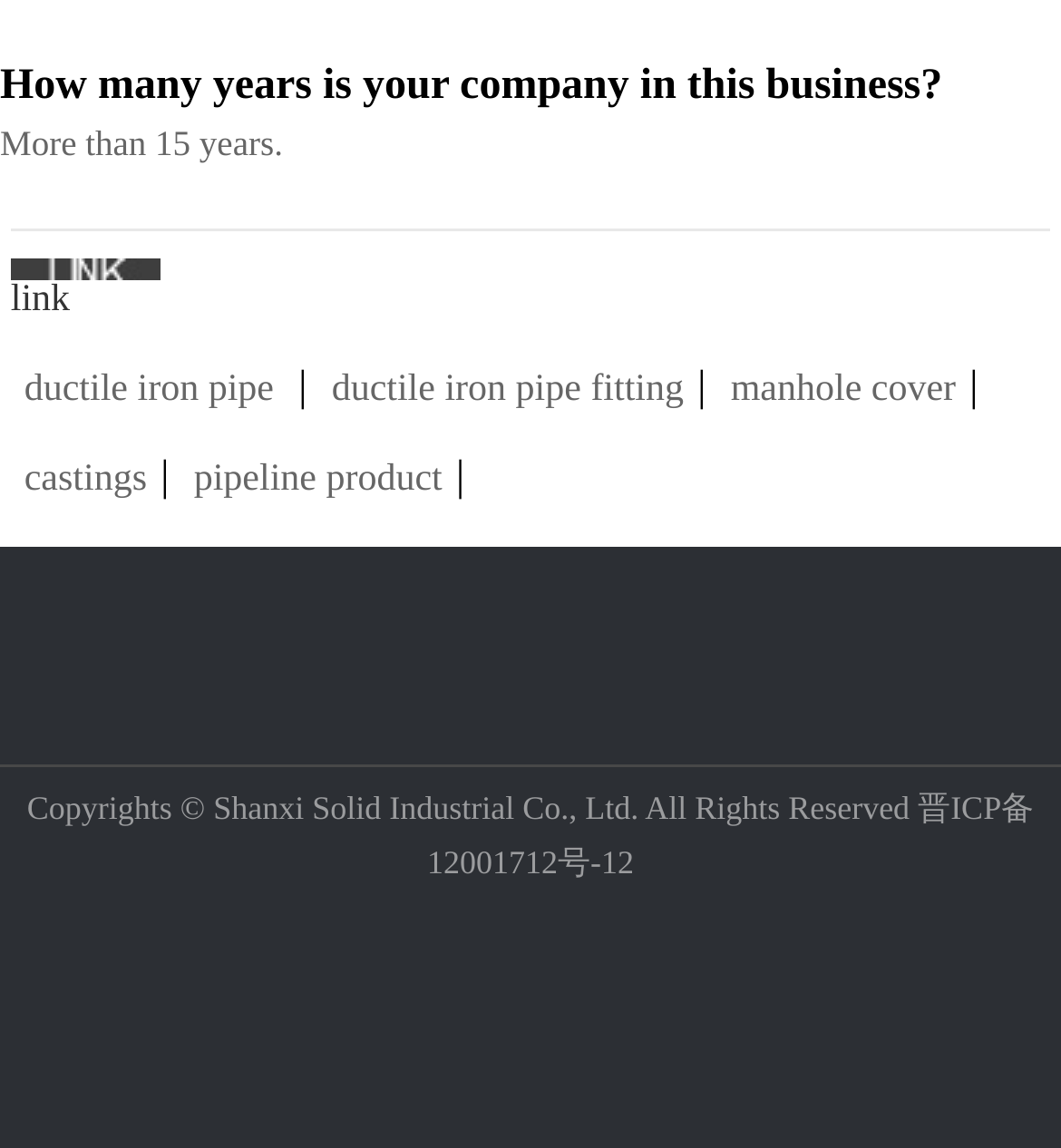Please answer the following question as detailed as possible based on the image: 
Is the company experienced in the business?

The answer can be inferred from the StaticText element with the text 'More than 15 years.' which indicates that the company has been in the business for more than 15 years, implying that they are experienced.